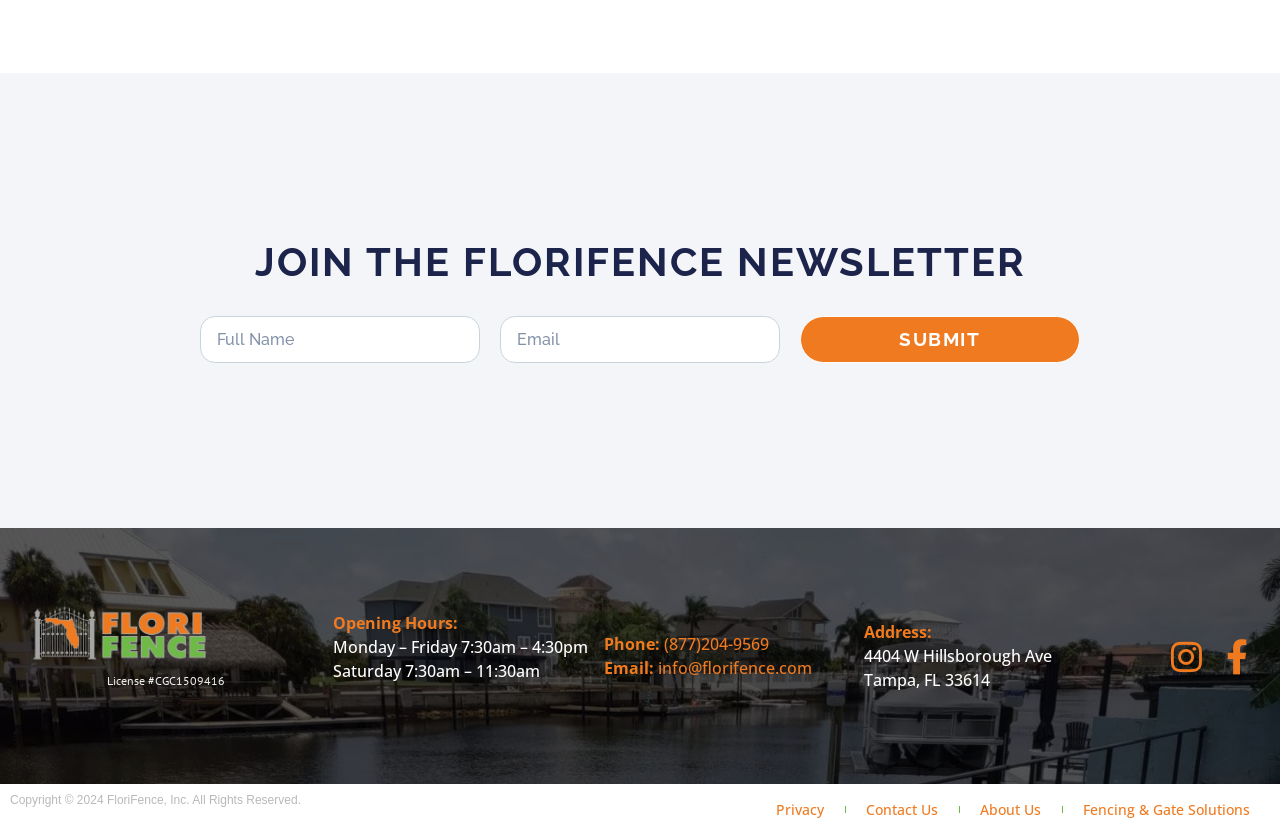What is the company's license number?
Can you provide a detailed and comprehensive answer to the question?

I found the license number by looking at the static text element that says 'License #CGC1509416' located at the bottom of the page.